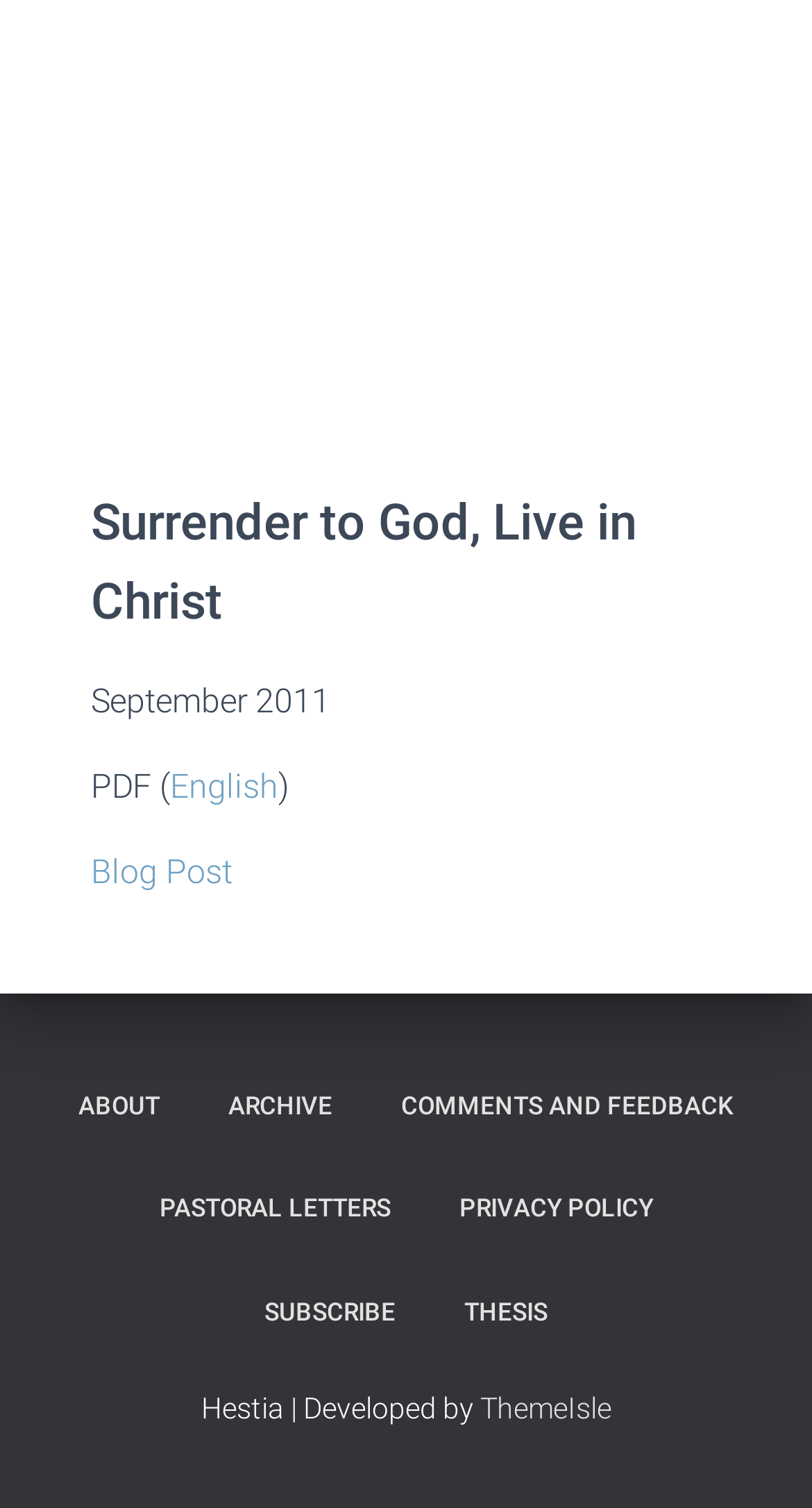Determine the bounding box coordinates for the element that should be clicked to follow this instruction: "view the thesis". The coordinates should be given as four float numbers between 0 and 1, in the format [left, top, right, bottom].

[0.533, 0.837, 0.713, 0.905]